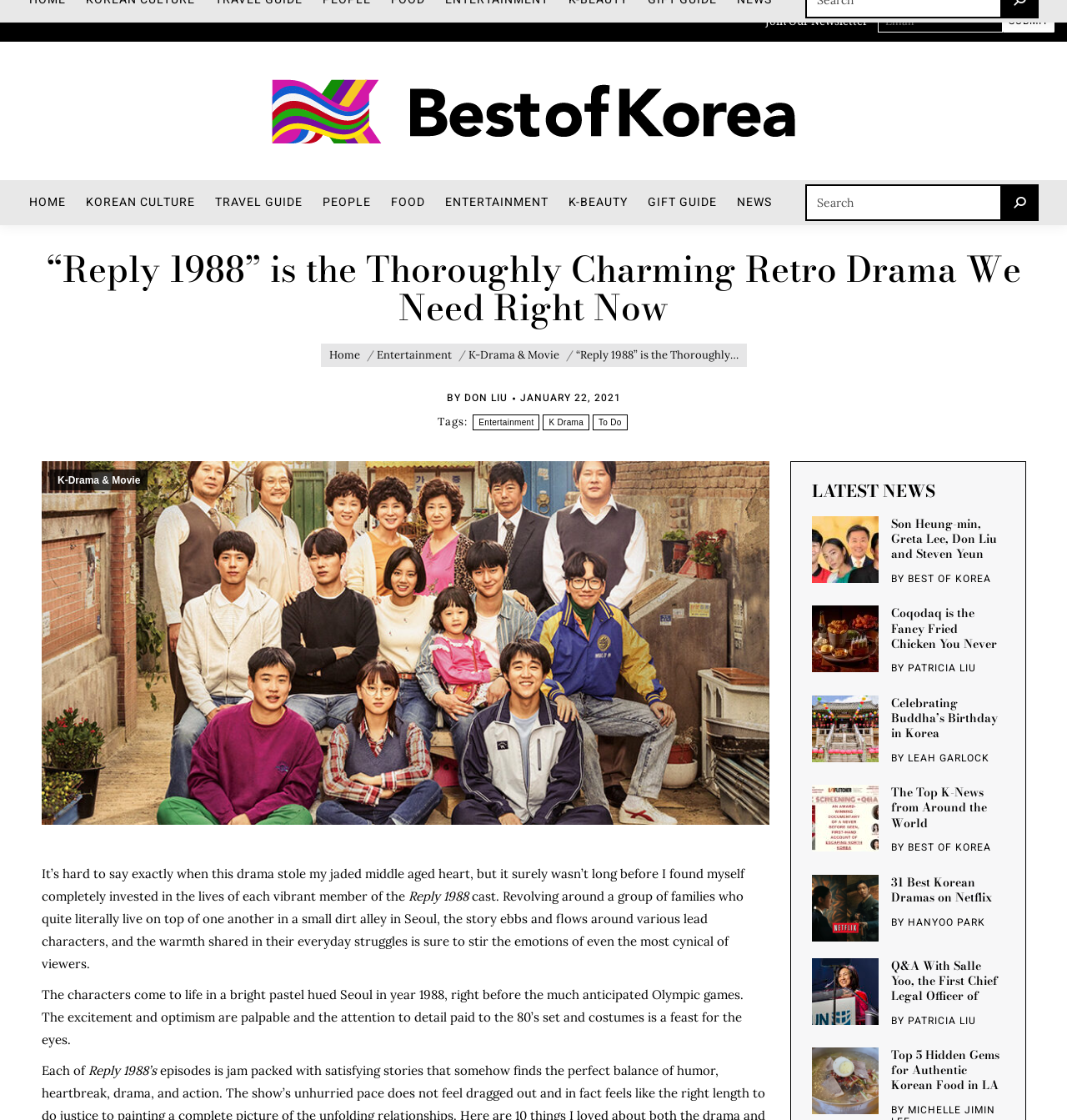What is the name of the author of the article?
Please give a detailed and elaborate answer to the question.

I found the name of the author by looking at the link element with the text 'BY DON LIU' which is located below the title of the article.